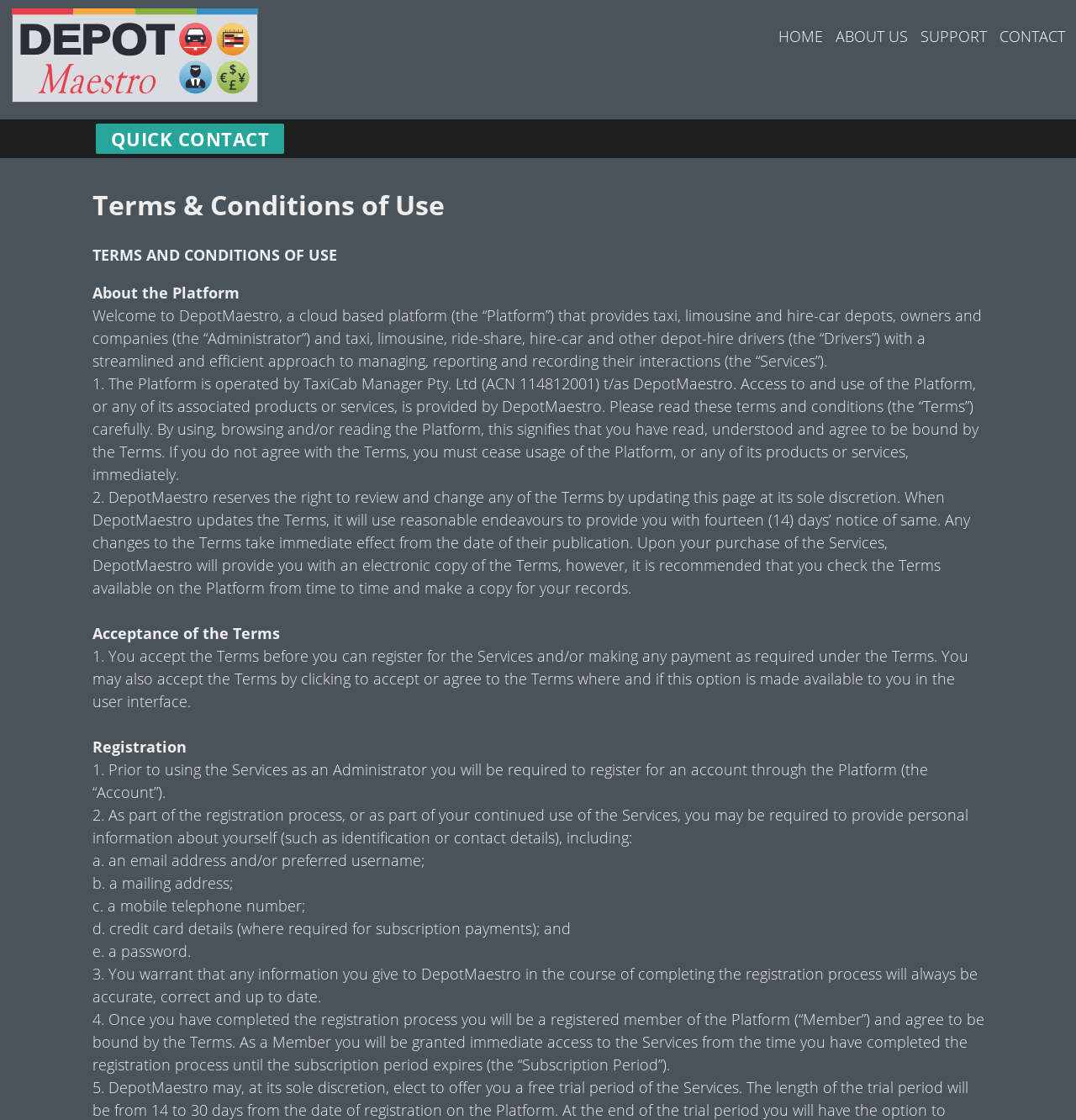Identify and provide the main heading of the webpage.

Terms & Conditions of Use